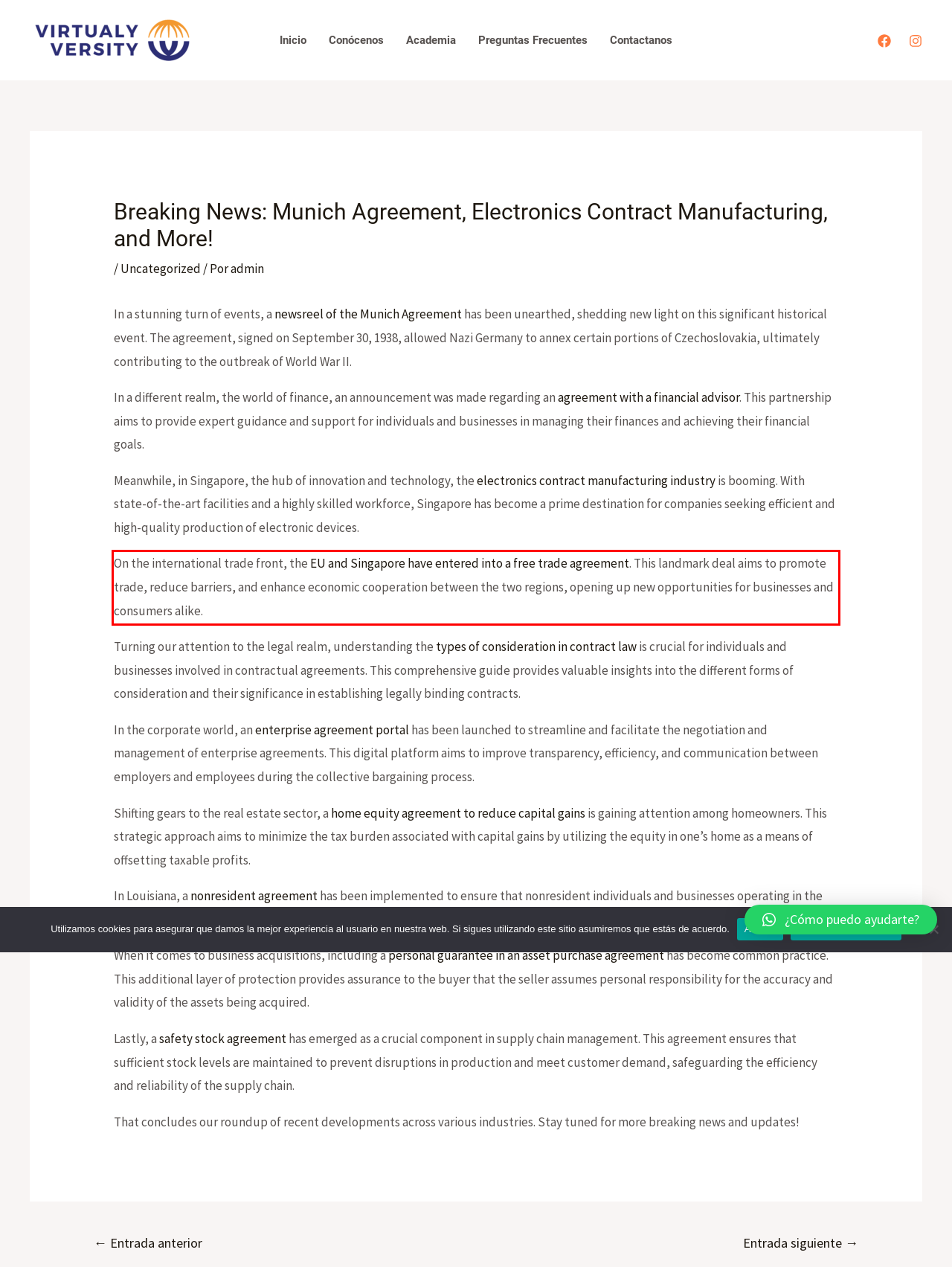Given a screenshot of a webpage containing a red bounding box, perform OCR on the text within this red bounding box and provide the text content.

On the international trade front, the EU and Singapore have entered into a free trade agreement. This landmark deal aims to promote trade, reduce barriers, and enhance economic cooperation between the two regions, opening up new opportunities for businesses and consumers alike.